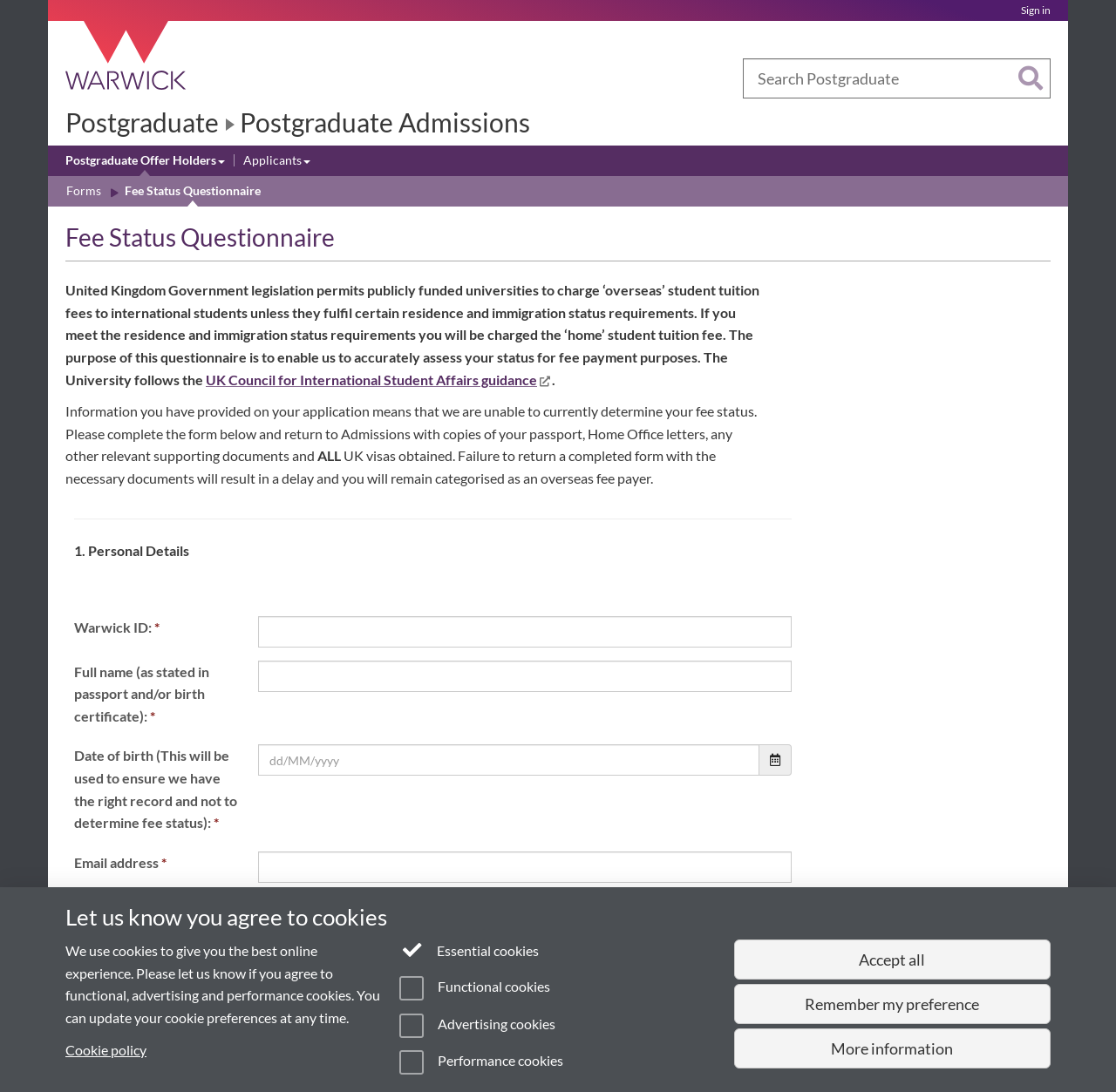Find the bounding box coordinates of the element to click in order to complete this instruction: "Select date of birth". The bounding box coordinates must be four float numbers between 0 and 1, denoted as [left, top, right, bottom].

[0.231, 0.682, 0.68, 0.711]